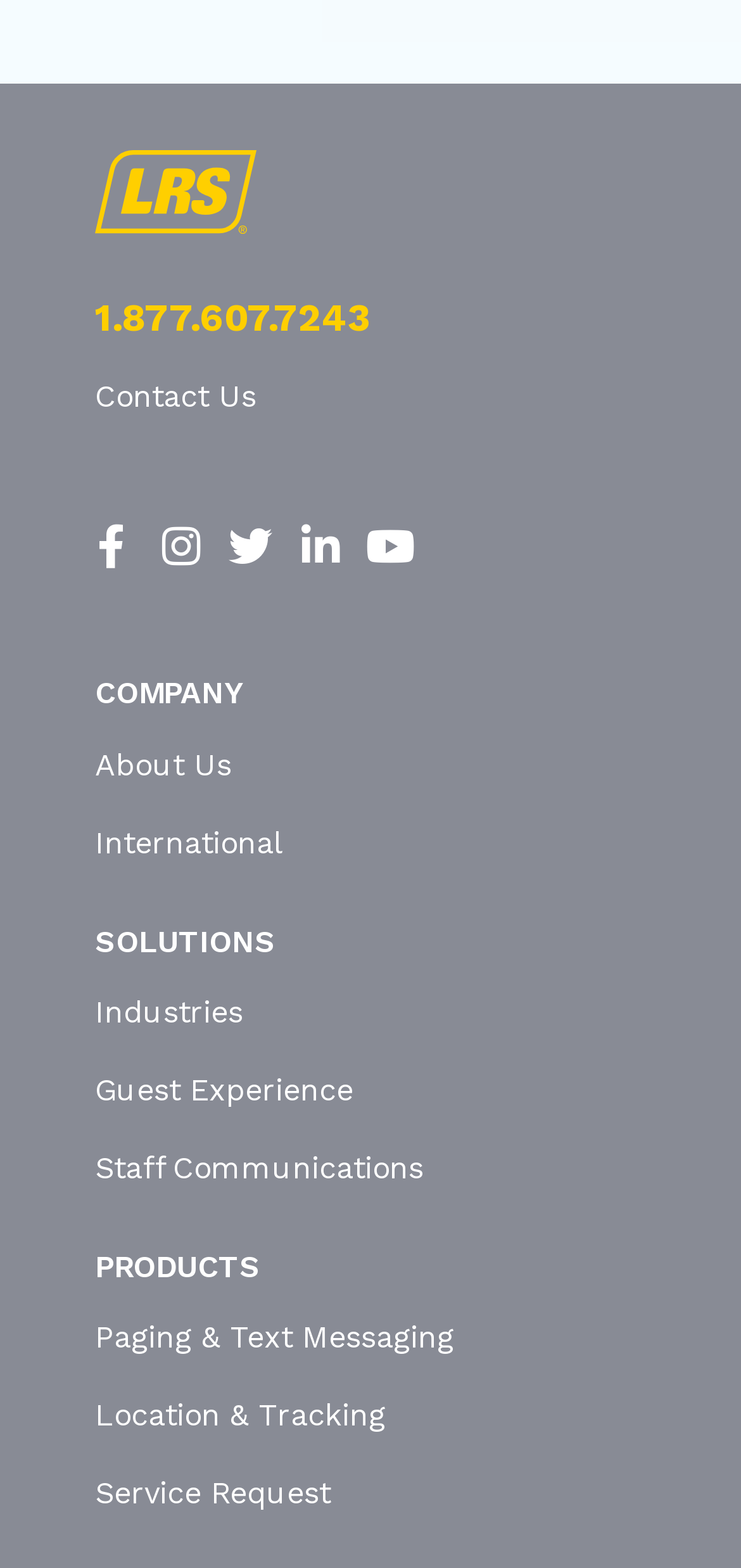Determine the coordinates of the bounding box that should be clicked to complete the instruction: "Explore the Guest Experience solution". The coordinates should be represented by four float numbers between 0 and 1: [left, top, right, bottom].

[0.115, 0.681, 0.872, 0.71]